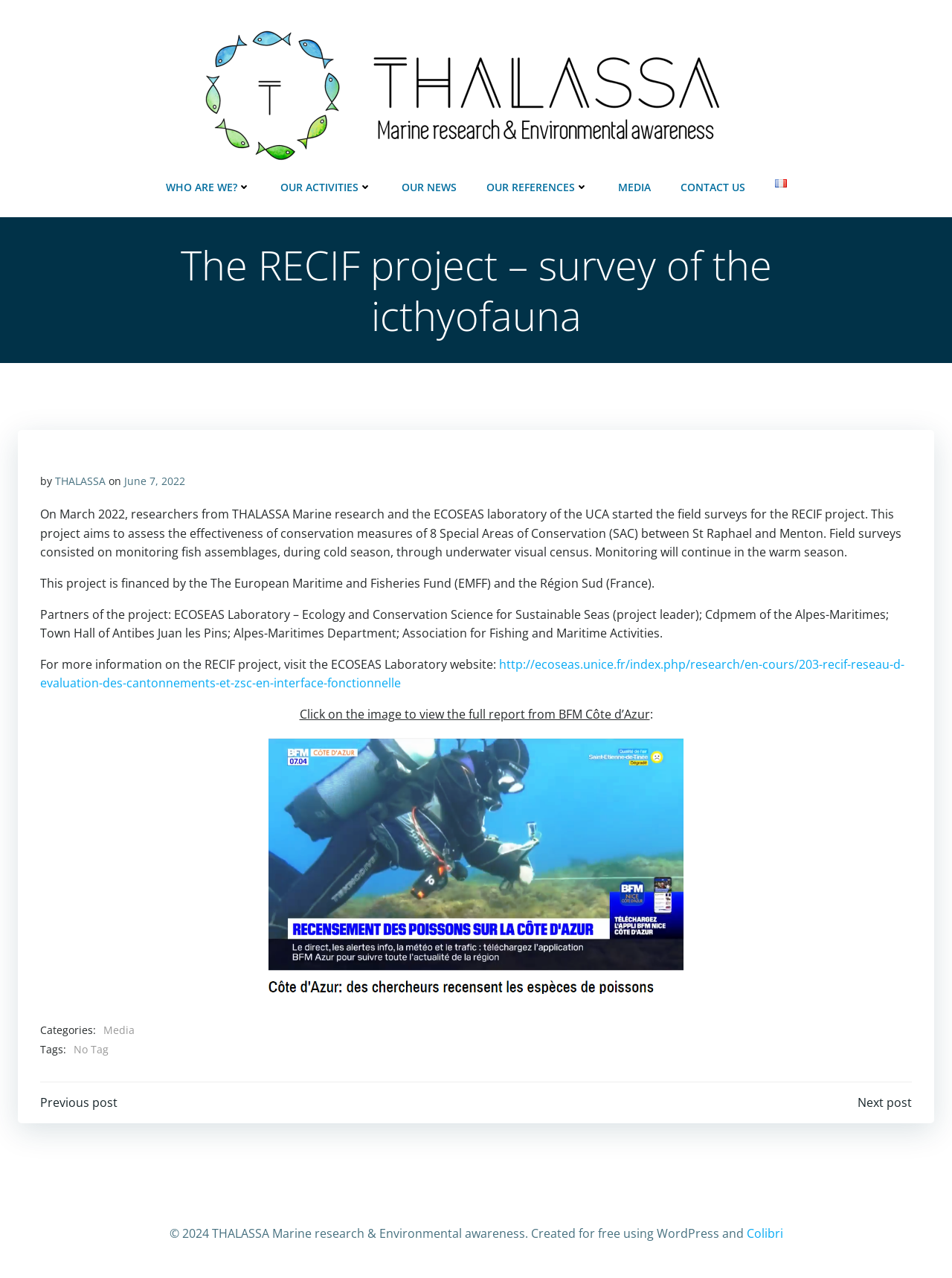Extract the main heading text from the webpage.

The RECIF project – survey of the icthyofauna